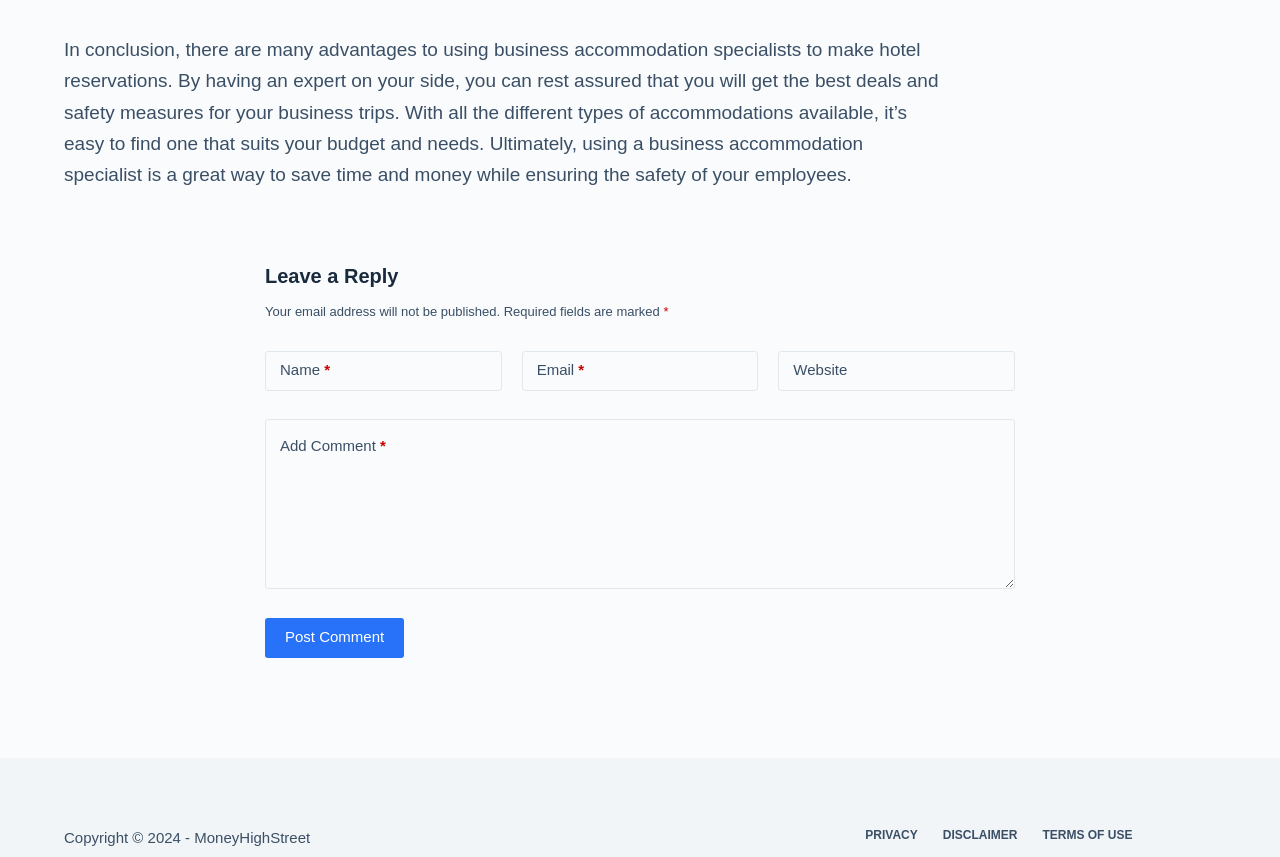Using the element description Post Comment, predict the bounding box coordinates for the UI element. Provide the coordinates in (top-left x, top-left y, bottom-right x, bottom-right y) format with values ranging from 0 to 1.

[0.207, 0.721, 0.316, 0.767]